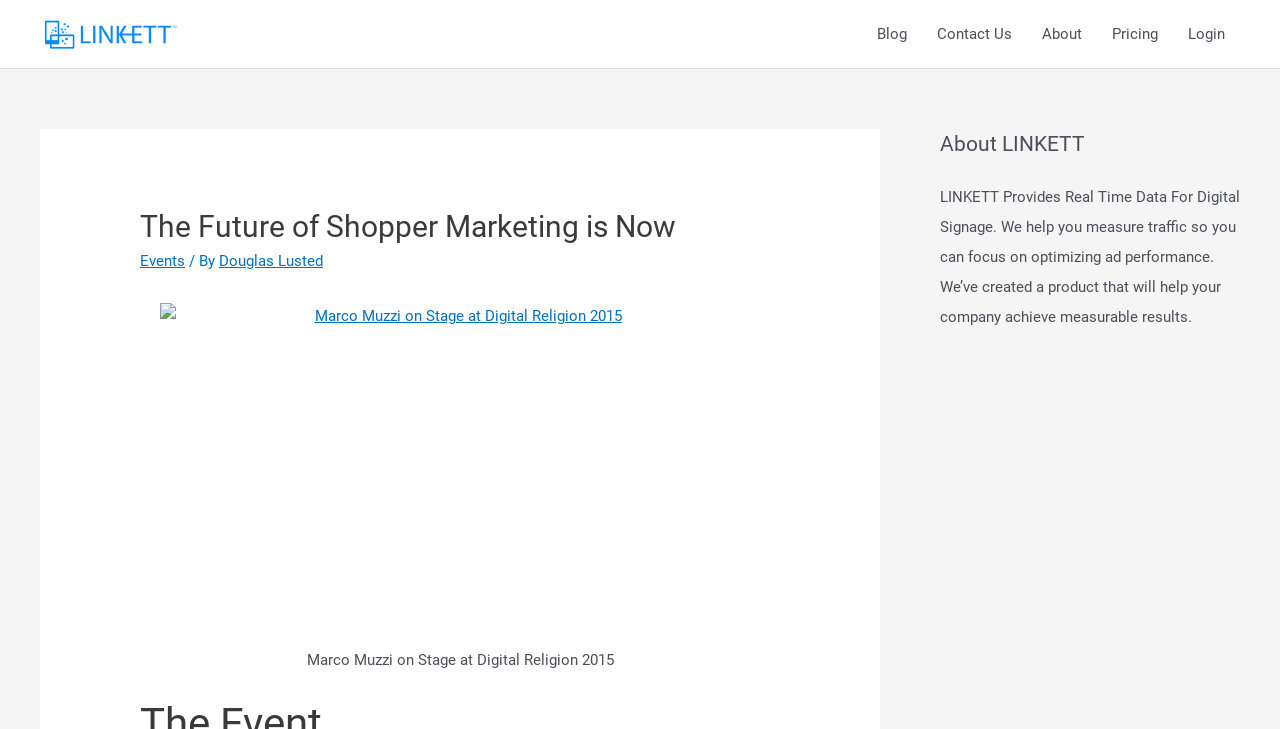Provide the bounding box for the UI element matching this description: "See citation in Zotero library".

None